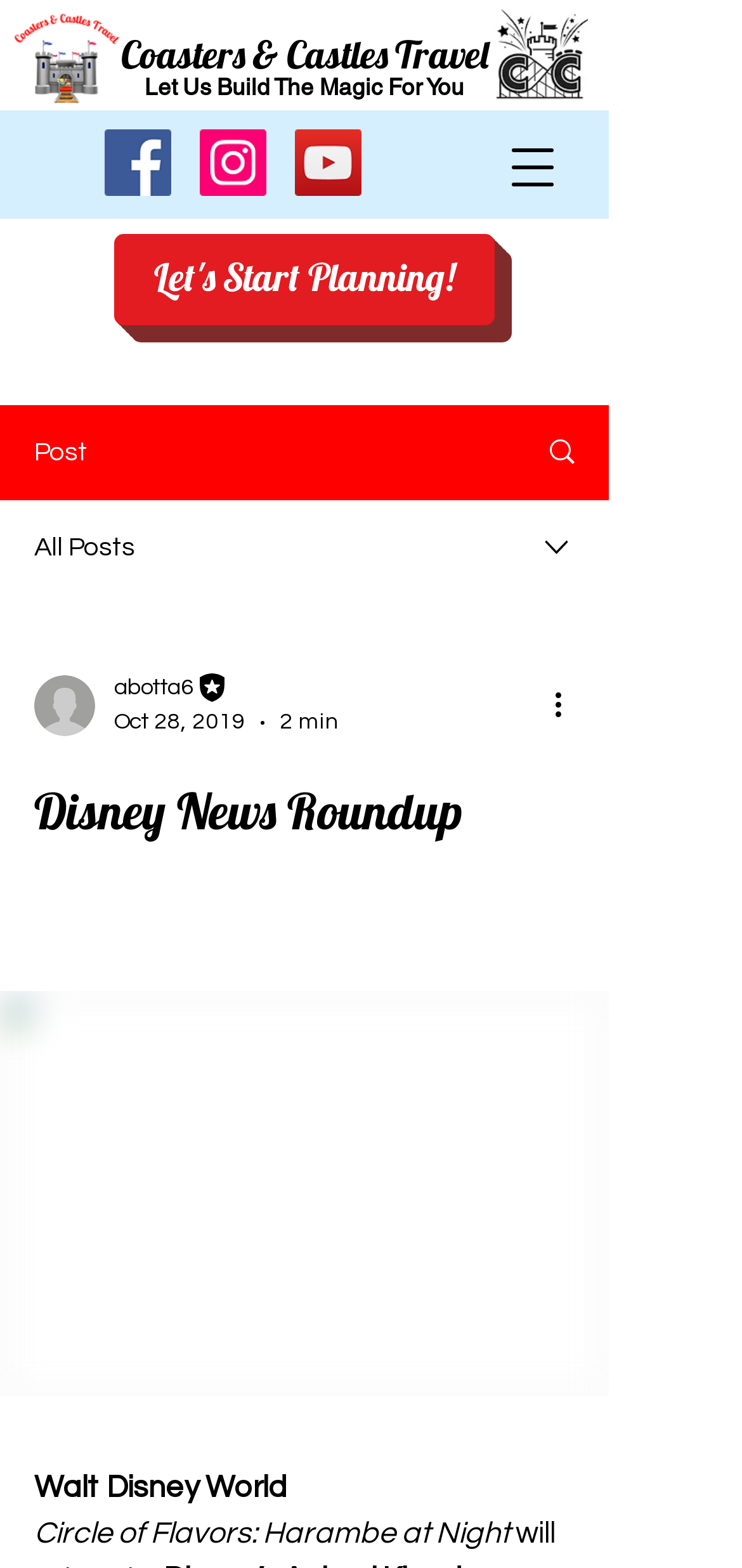Locate the bounding box coordinates of the clickable part needed for the task: "Click the link to get more information about Alpha Trains Luxembourg S.à r.l.".

None